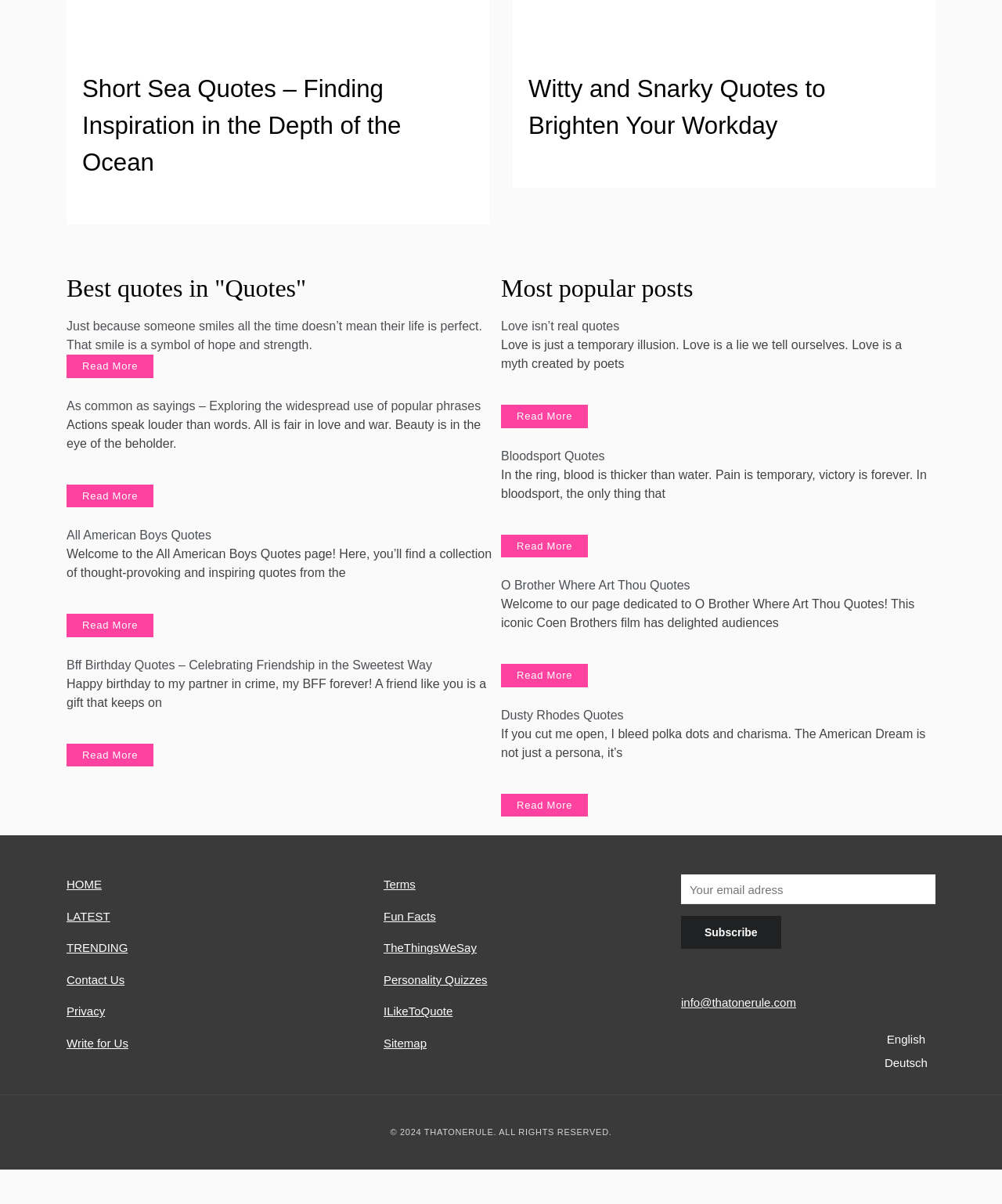Answer this question using a single word or a brief phrase:
What is the copyright information listed at the bottom of the webpage?

2024 THATONERULE. ALL RIGHTS RESERVED.